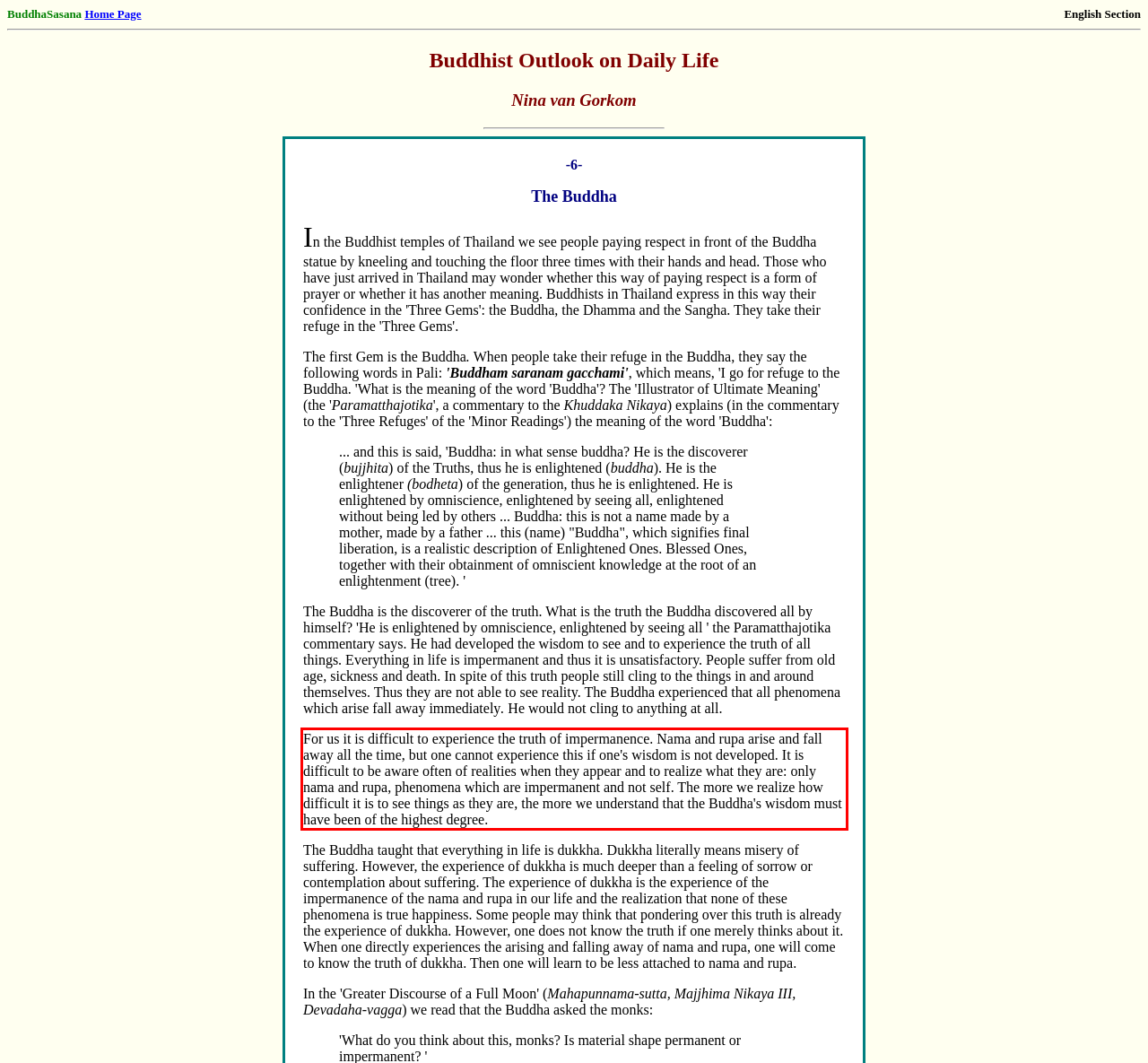Identify the text inside the red bounding box in the provided webpage screenshot and transcribe it.

For us it is difficult to experience the truth of impermanence. Nama and rupa arise and fall away all the time, but one cannot experience this if one's wisdom is not developed. It is difficult to be aware often of realities when they appear and to realize what they are: only nama and rupa, phenomena which are impermanent and not self. The more we realize how difficult it is to see things as they are, the more we understand that the Buddha's wisdom must have been of the highest degree.